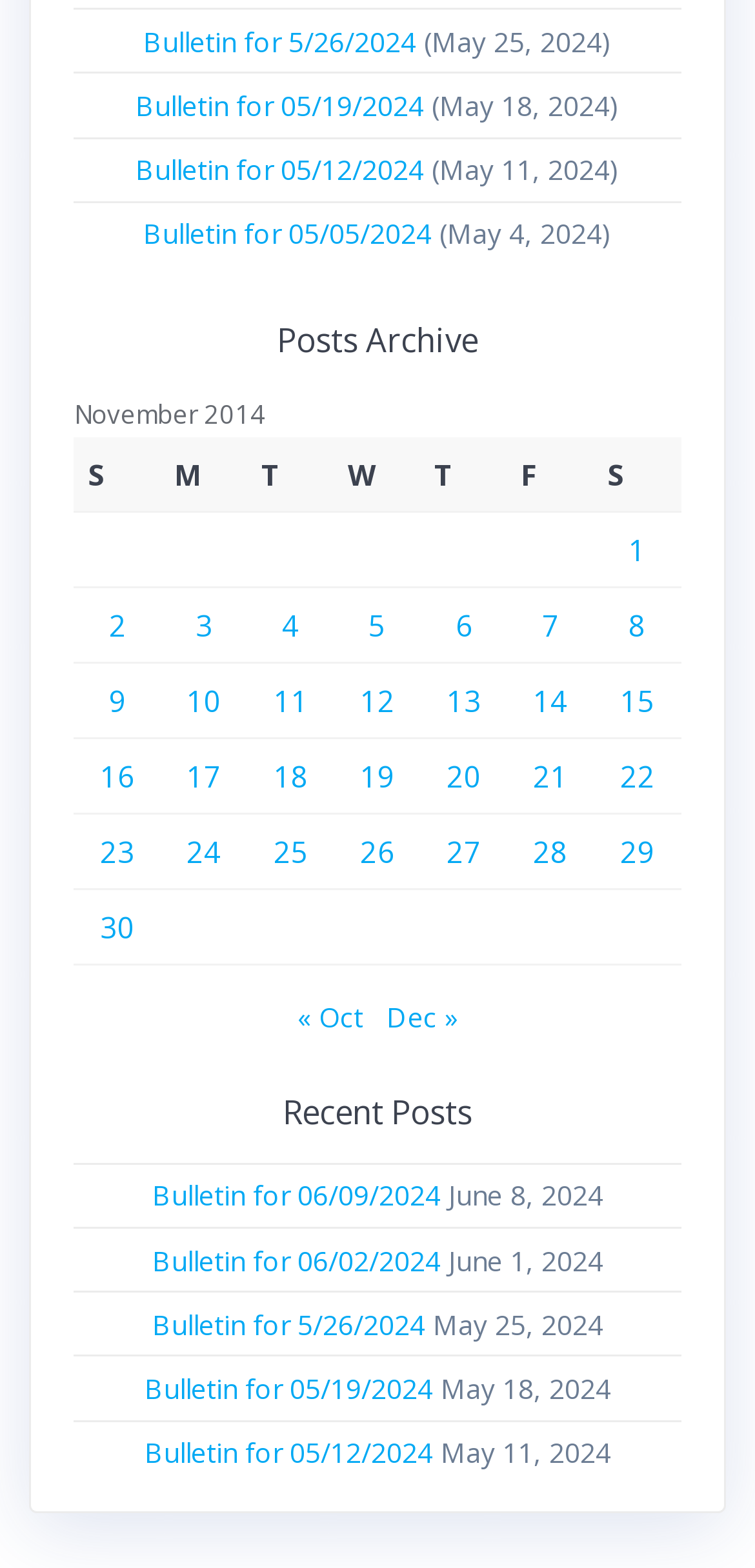Identify the bounding box of the UI component described as: "Dec »".

[0.512, 0.637, 0.606, 0.66]